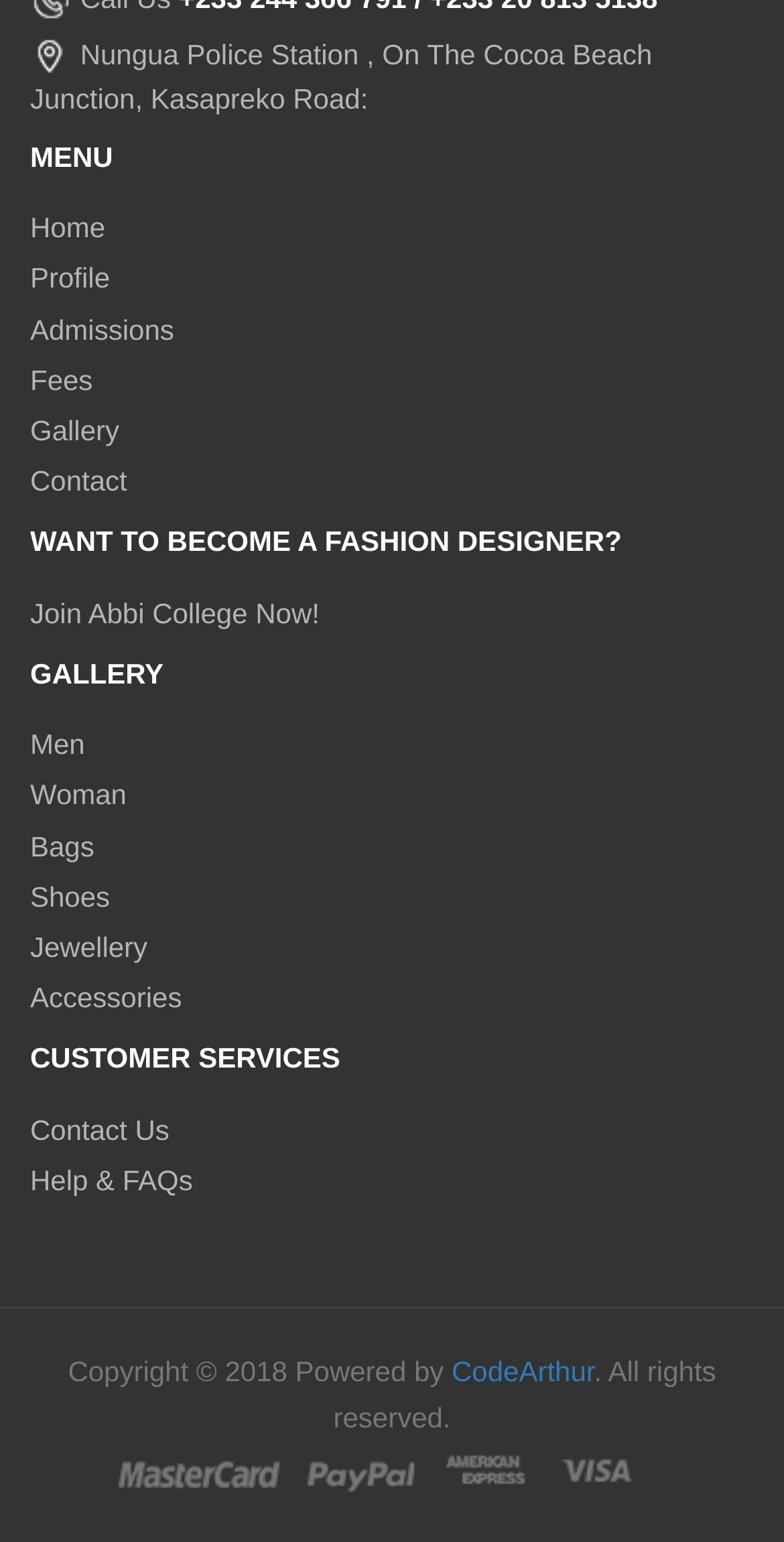For the given element description Contact Us, determine the bounding box coordinates of the UI element. The coordinates should follow the format (top-left x, top-left y, bottom-right x, bottom-right y) and be within the range of 0 to 1.

[0.038, 0.722, 0.216, 0.743]